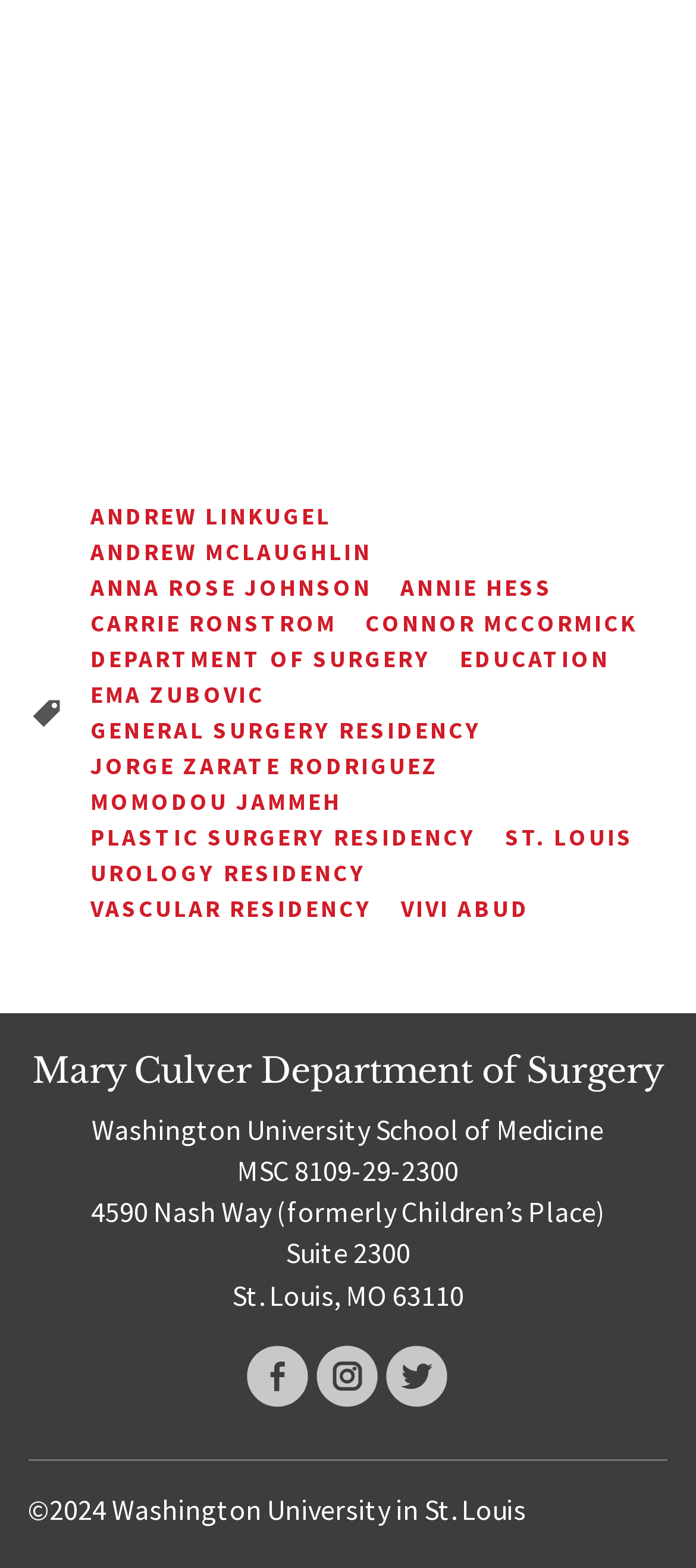What is the name of the department?
Using the picture, provide a one-word or short phrase answer.

Mary Culver Department of Surgery